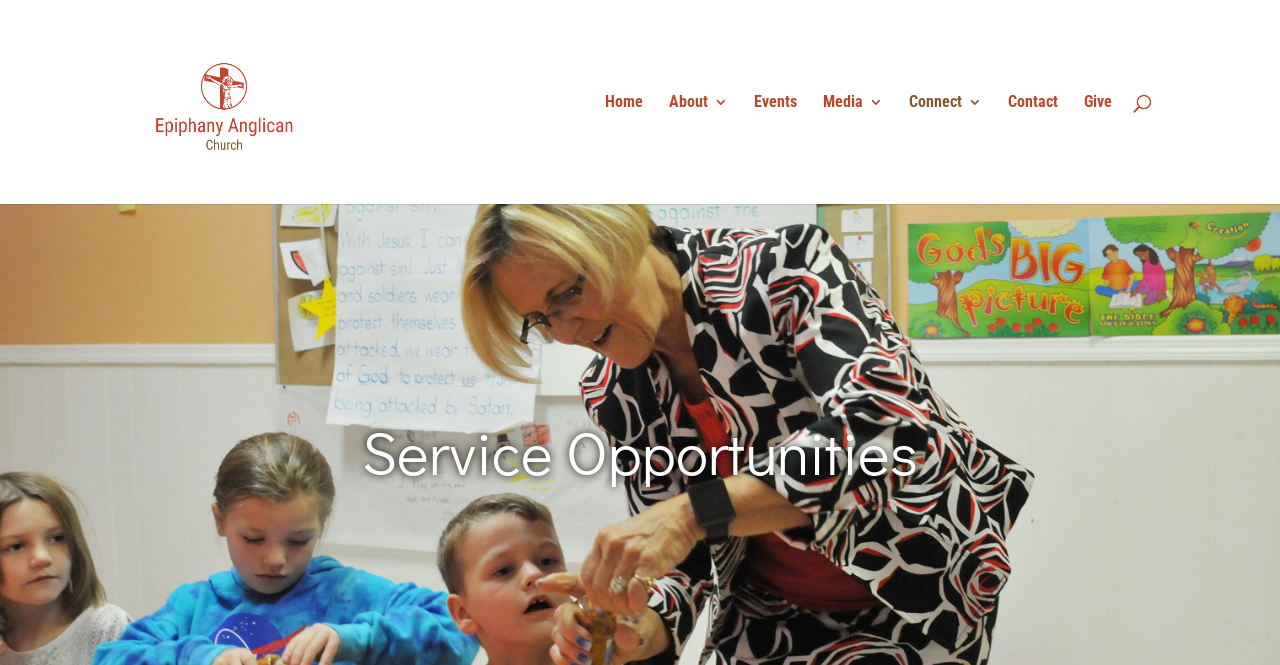Please give a one-word or short phrase response to the following question: 
How many sections are there in the navigation menu?

7